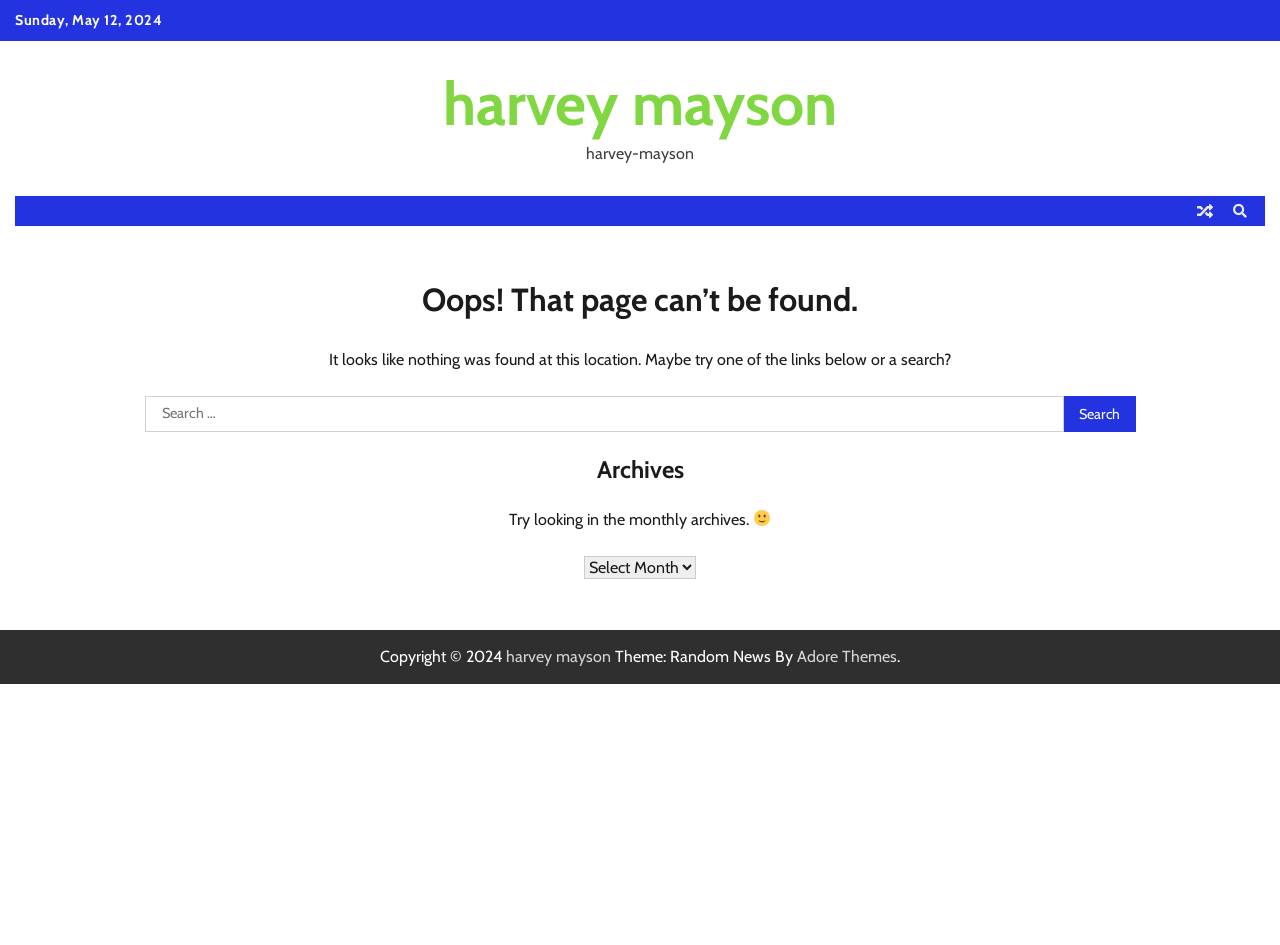Using the element description: "title="Search"", determine the bounding box coordinates for the specified UI element. The coordinates should be four float numbers between 0 and 1, [left, top, right, bottom].

[0.957, 0.208, 0.98, 0.24]